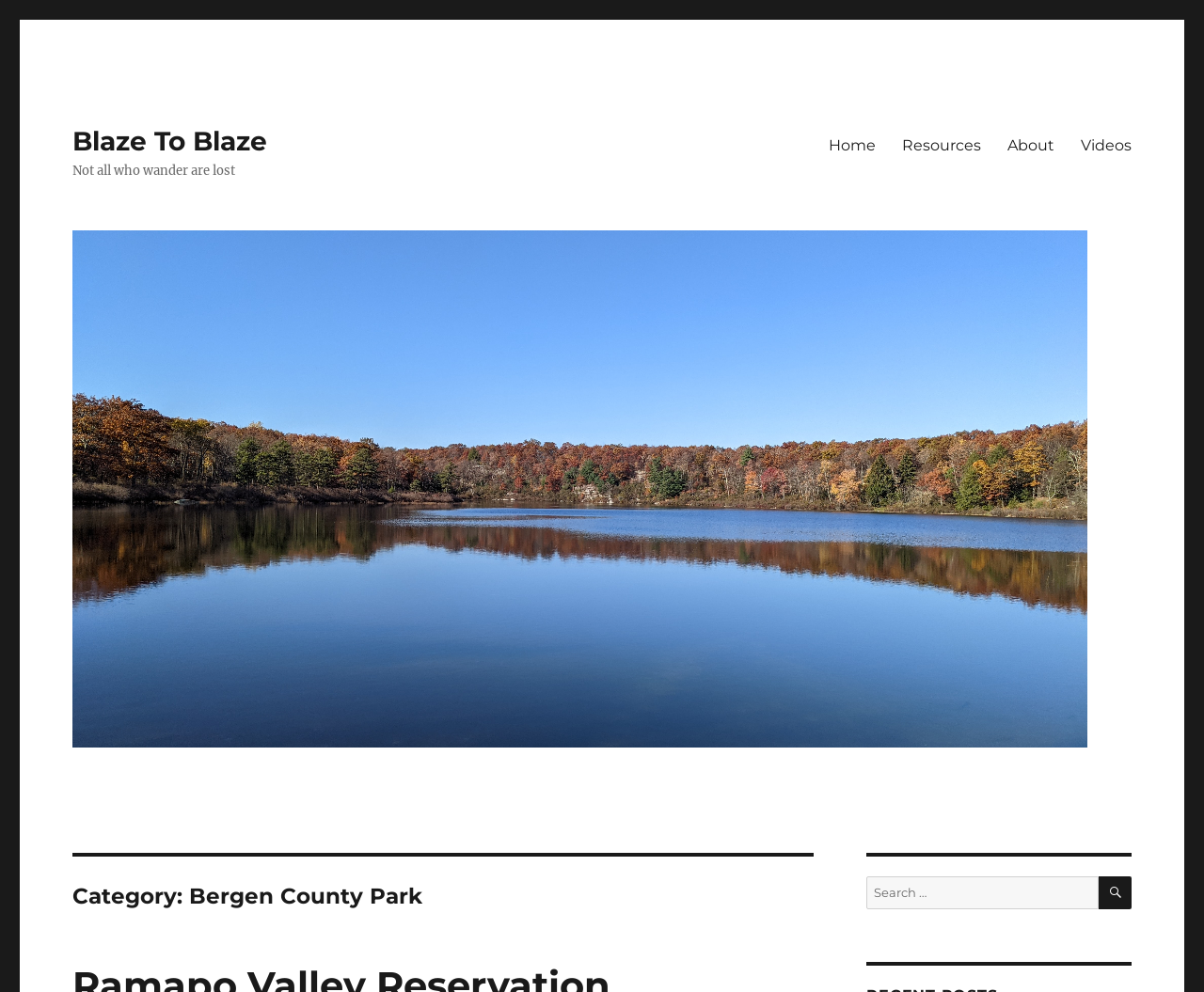Determine the bounding box coordinates of the clickable element to complete this instruction: "click on the 'Home' link". Provide the coordinates in the format of four float numbers between 0 and 1, [left, top, right, bottom].

[0.677, 0.126, 0.738, 0.166]